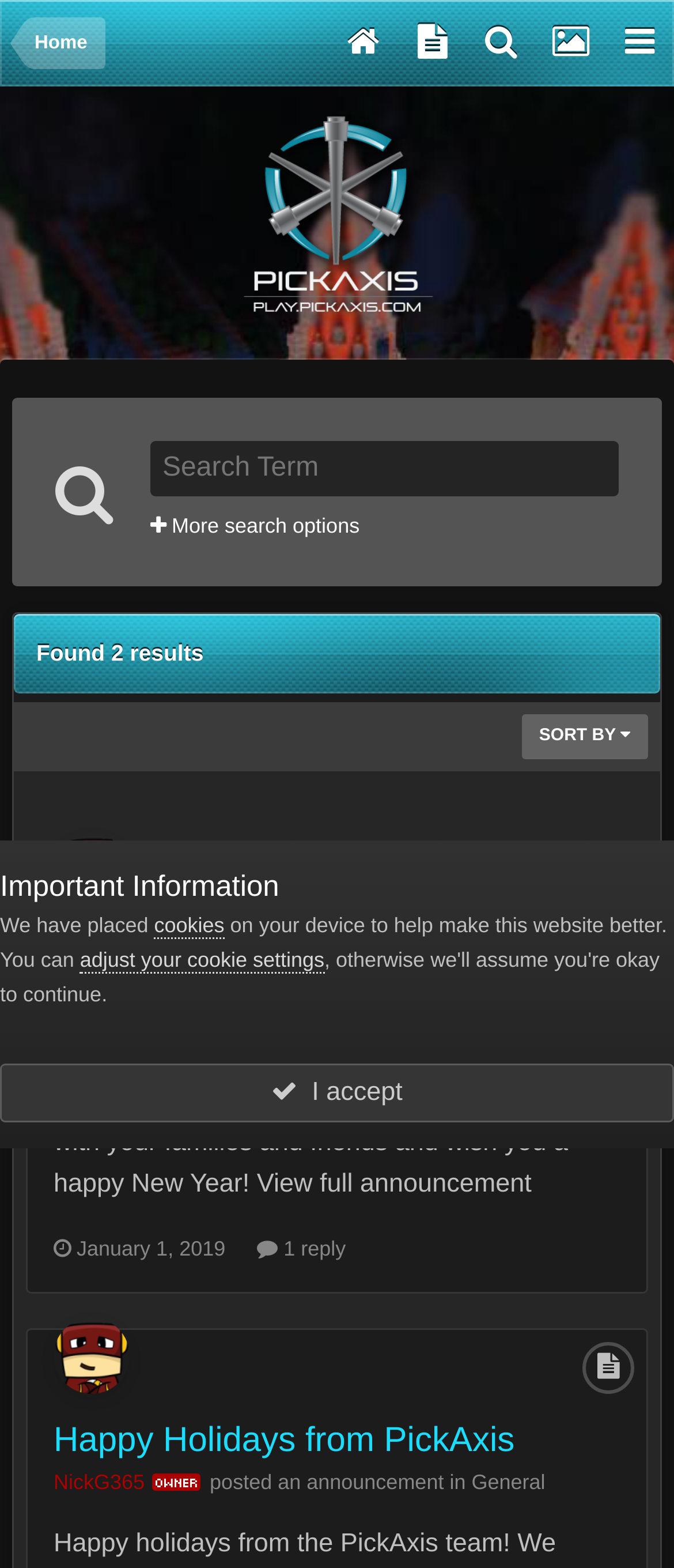Reply to the question with a single word or phrase:
How many replies does the first result have?

1